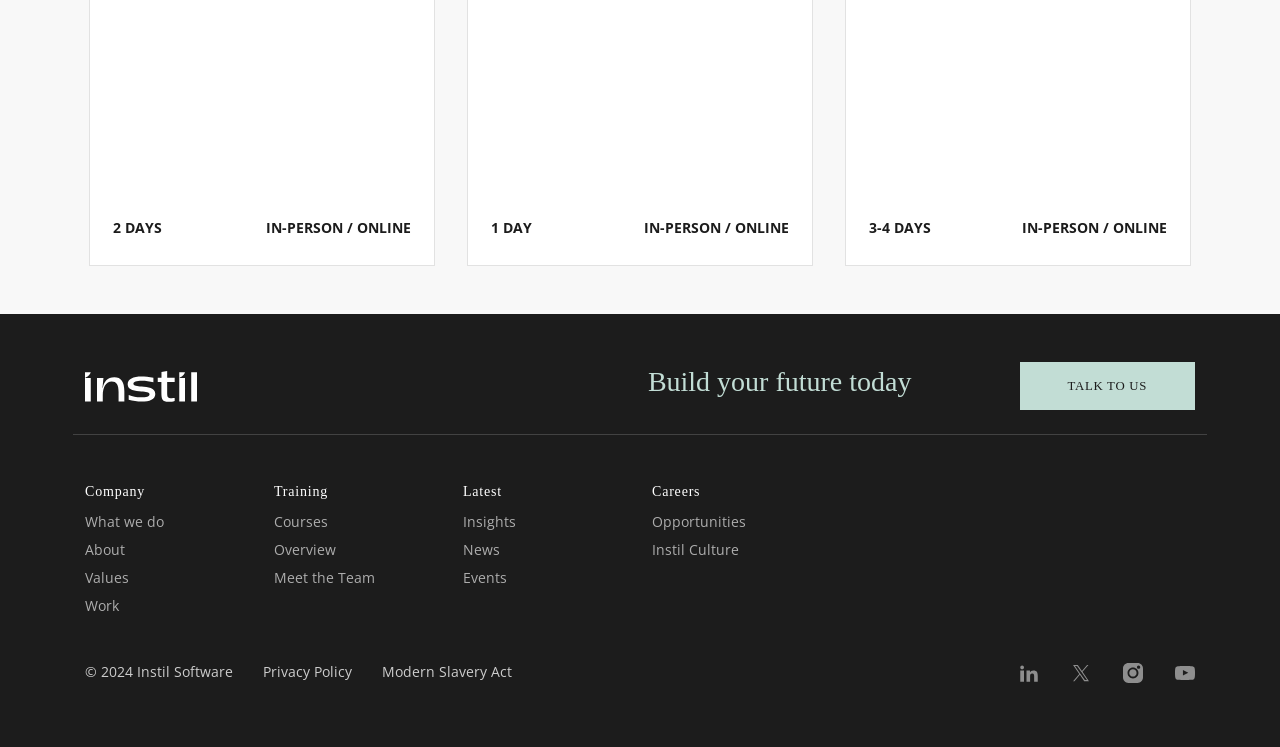Please provide a one-word or short phrase answer to the question:
How many social media links are at the bottom of the webpage?

4